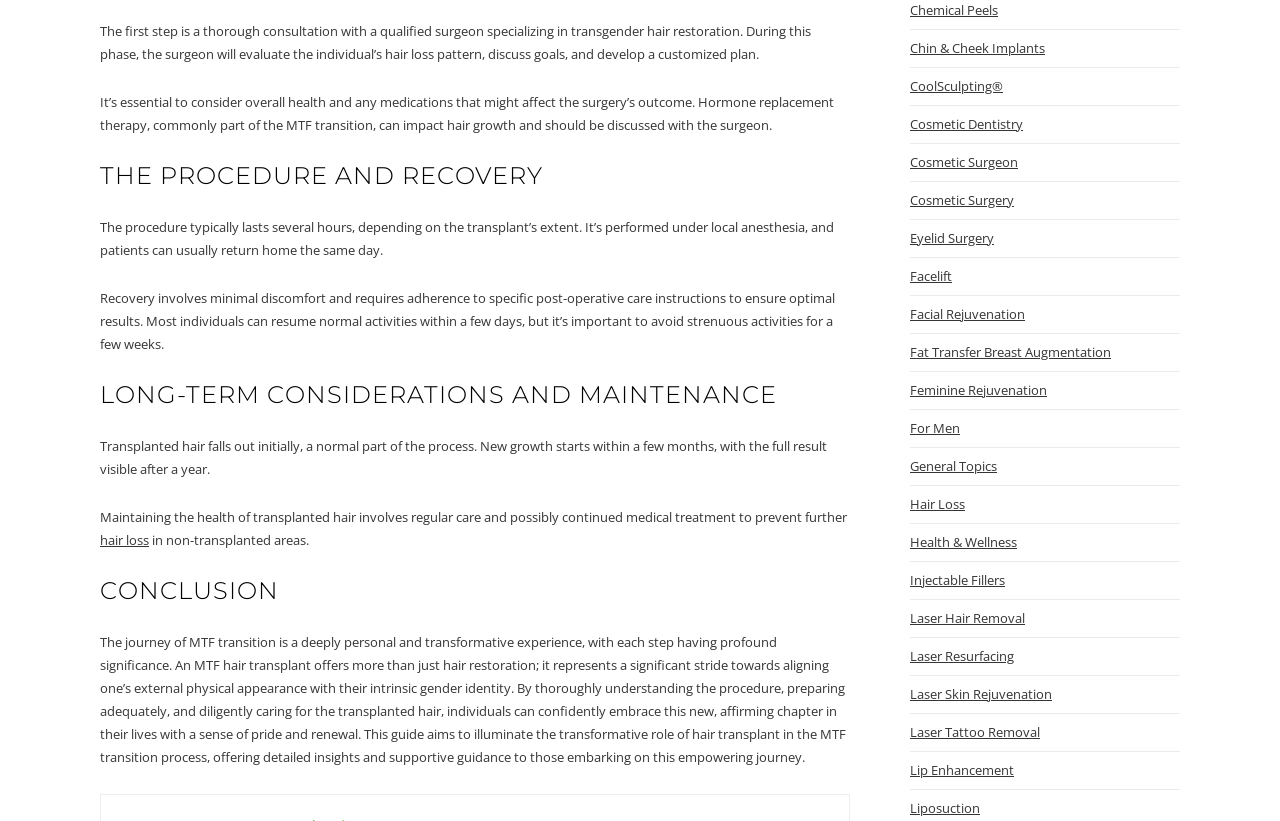Provide a one-word or short-phrase response to the question:
What is the importance of post-operative care instructions?

To ensure optimal results